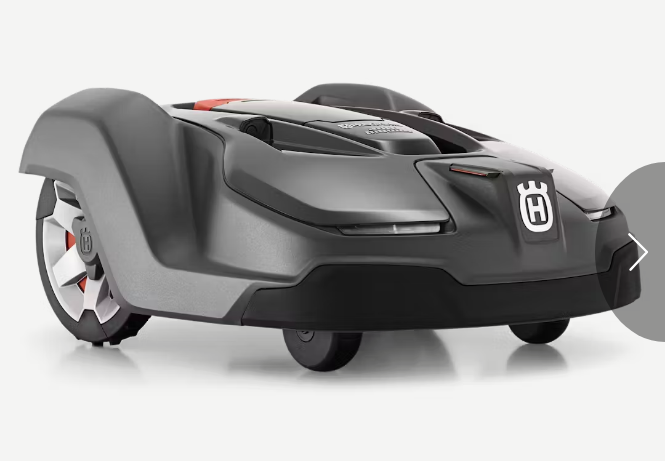Generate a complete and detailed caption for the image.

The image features the AUTOMOWER® 450X, an advanced robotic lawn mower designed for efficient lawn care. With its sleek, modern design, the mower is predominantly dark gray with standout features like the iconic Husqvarna logo displayed prominently on the front. This model is engineered to handle large gardens of up to 5000 m², making it an intelligent choice for complex lawns featuring narrow passages, obstacles, and challenging terrains.

Key elements include its GPS-assisted navigation, which allows it to maneuver effectively while avoiding collisions, and its rugged construction ensuring durability in various weather conditions. The AUTOMOWER® 450X is also equipped with features like LED headlights and a premium X-Line body design, enhancing both functionality and aesthetics. This product stands as a leader in robotic lawn care technology, promising hassle-free maintenance and a pristine lawn.